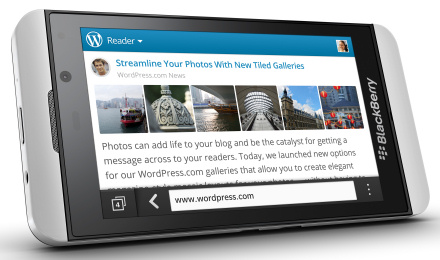Create a detailed narrative of what is happening in the image.

The image showcases the BlackBerry Z10 smartphone, elegantly displayed in a sleek design featuring a black front and a contrasting white back. The phone is positioned horizontally, with its vibrant touchscreen visible, showcasing the BlackBerry 10 interface. On the screen, users can see a WordPress Reader application displaying an engaging blog post titled "Streamline Your Photos With New Tiled Galleries," along with images from various locations, hinting at the capabilities of the device for photography and social media interaction. This highlights the integration of BlackBerry 10 with applications that enhance user productivity and connectivity, reflecting the smartphone's emphasis on seamless social networking and media sharing features. The combination of its modern aesthetics and functionality positions the BlackBerry Z10 as an attractive choice for users looking for a powerful smartphone experience.